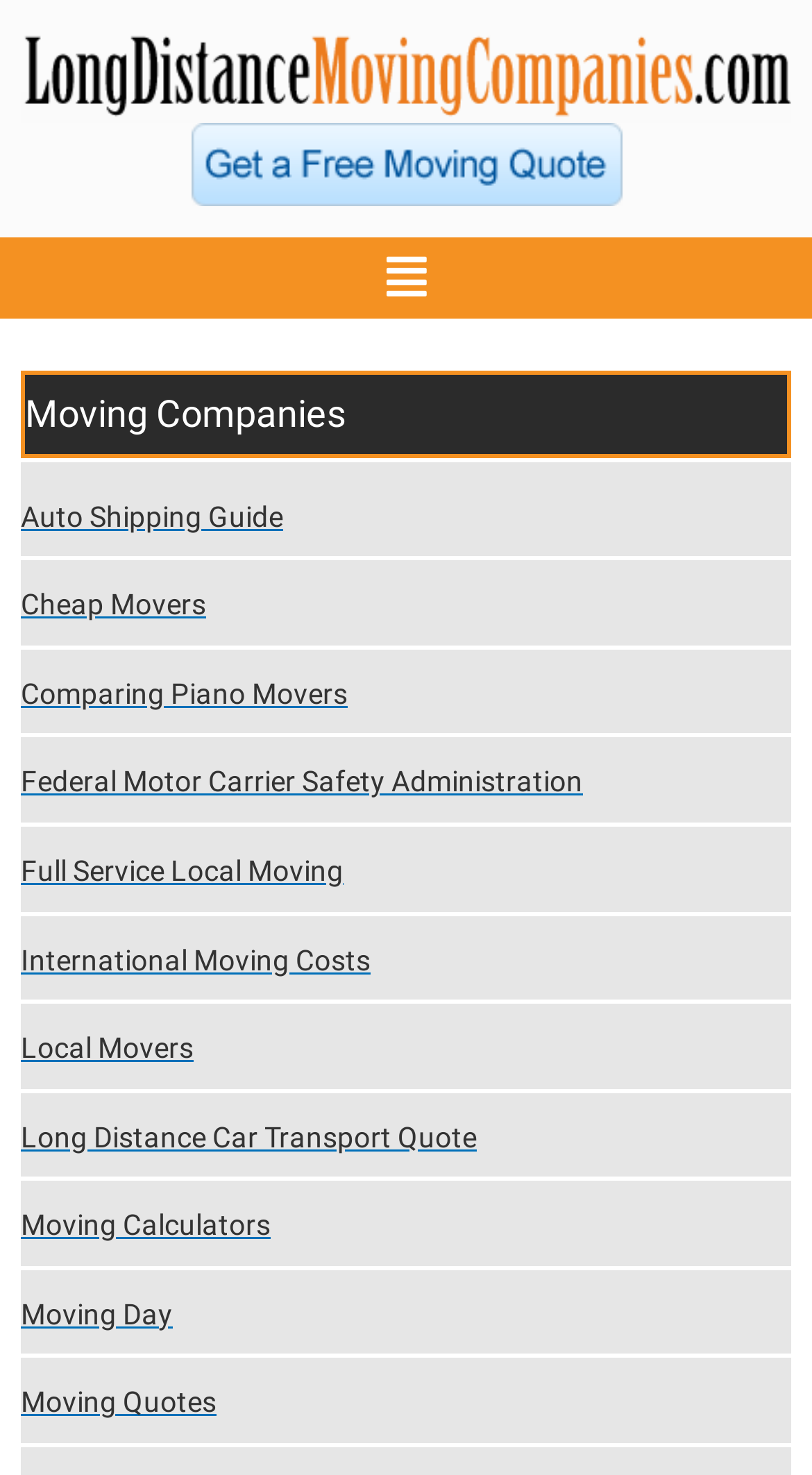Is the menu expanded?
Please provide a detailed and thorough answer to the question.

I checked the menu button's properties and found that 'expanded' is set to False, indicating that the menu is not expanded.